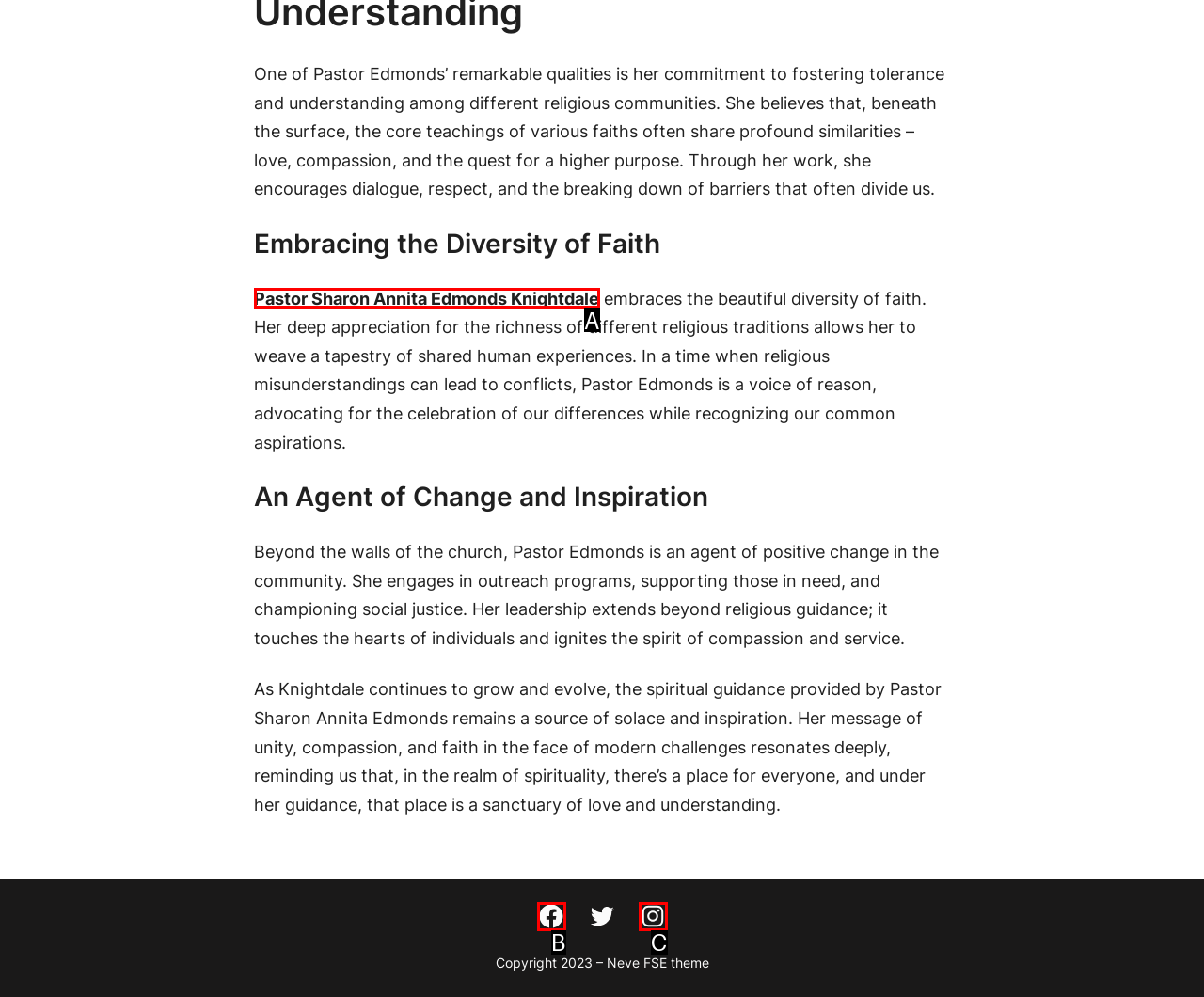Tell me which one HTML element best matches the description: Pastor Sharon Annita Edmonds Knightdale Answer with the option's letter from the given choices directly.

A